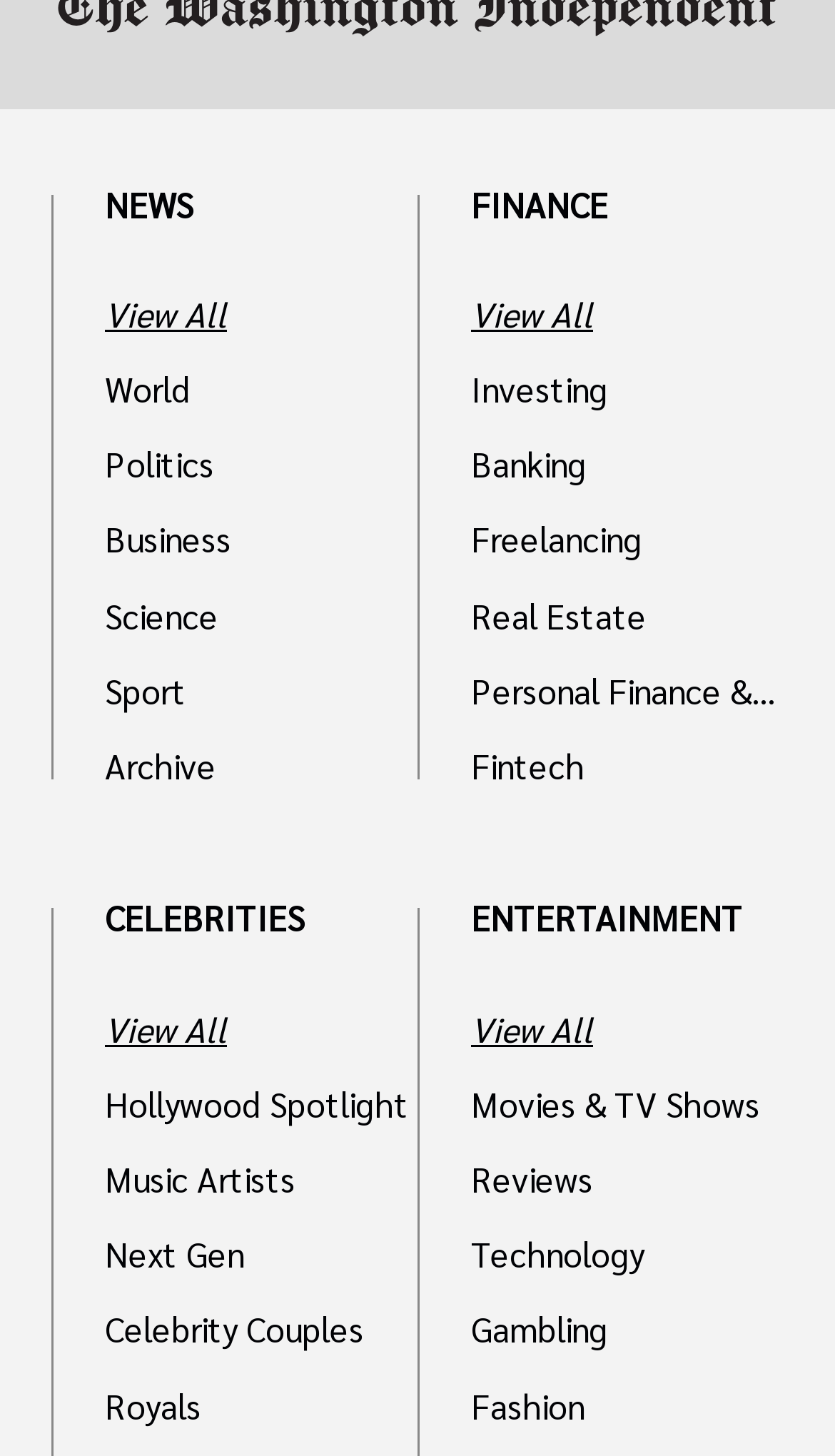Use a single word or phrase to respond to the question:
How many celebrity-related categories are there?

6